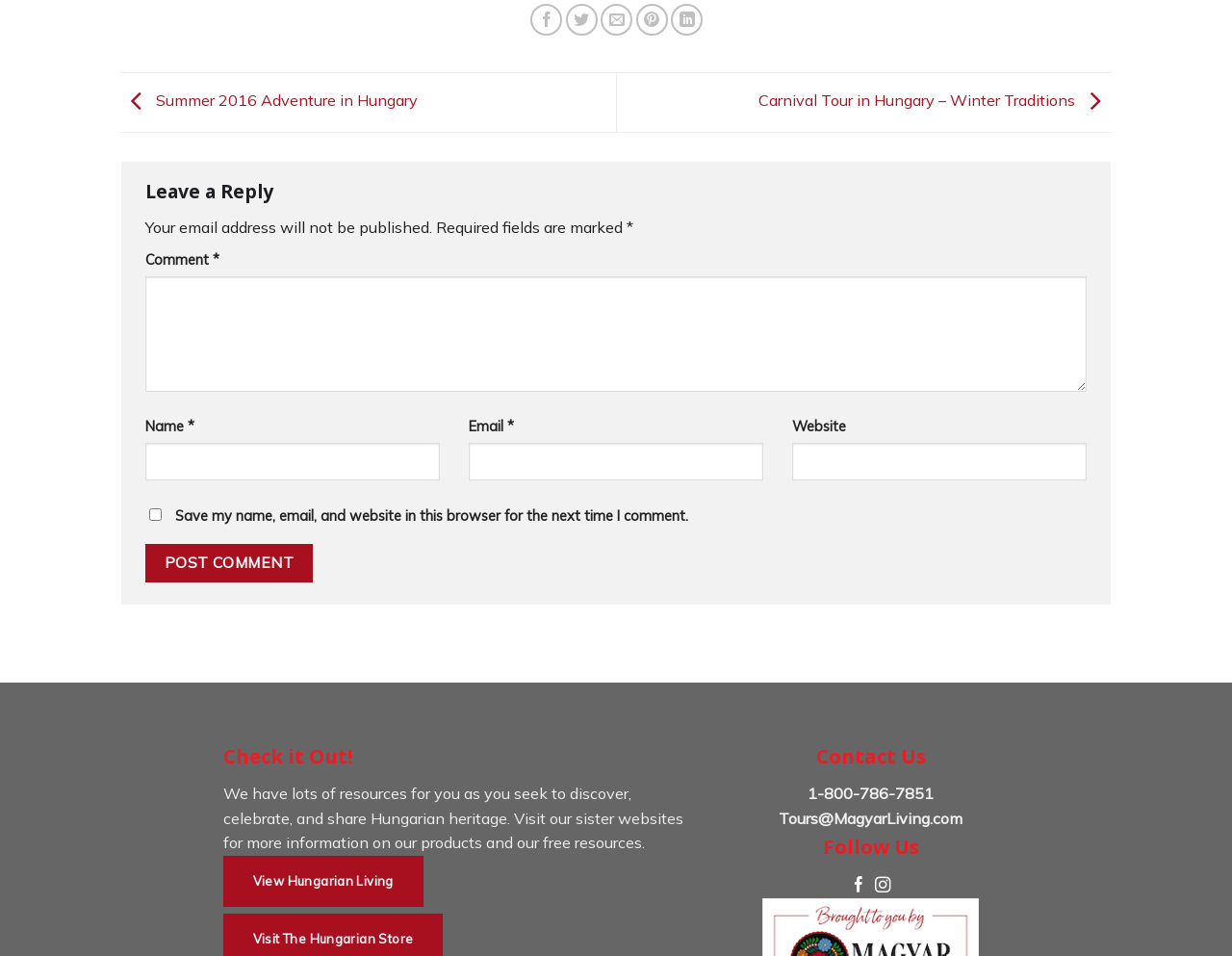Provide the bounding box coordinates of the HTML element described by the text: "parent_node: Email * aria-describedby="email-notes" name="email"". The coordinates should be in the format [left, top, right, bottom] with values between 0 and 1.

[0.38, 0.463, 0.62, 0.503]